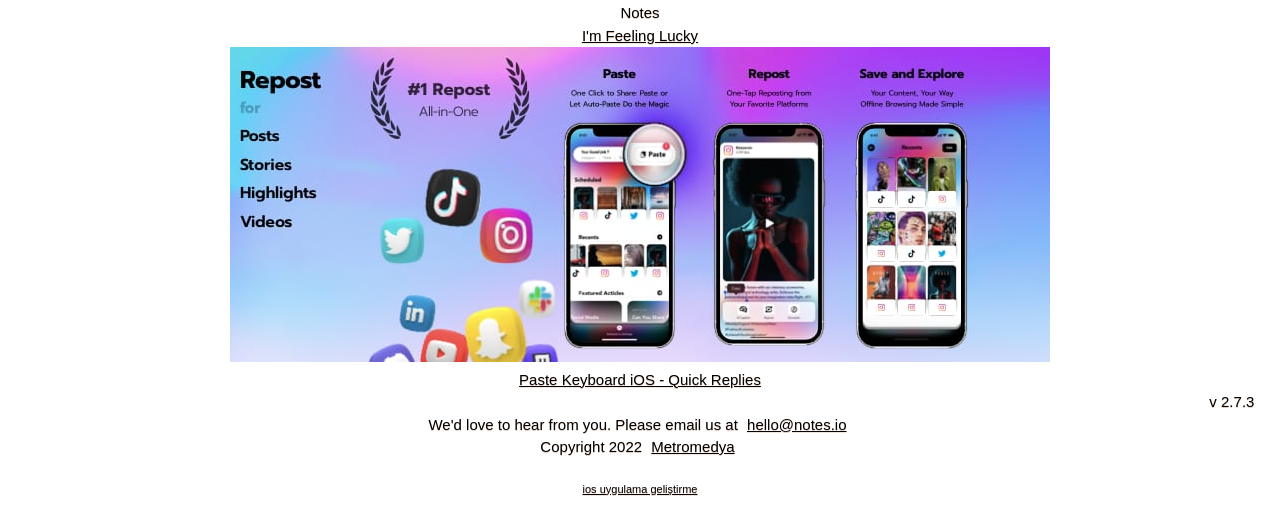Carefully observe the image and respond to the question with a detailed answer:
What is the email address provided on the webpage?

I located a link element with the text 'hello@notes.io', which appears to be an email address.